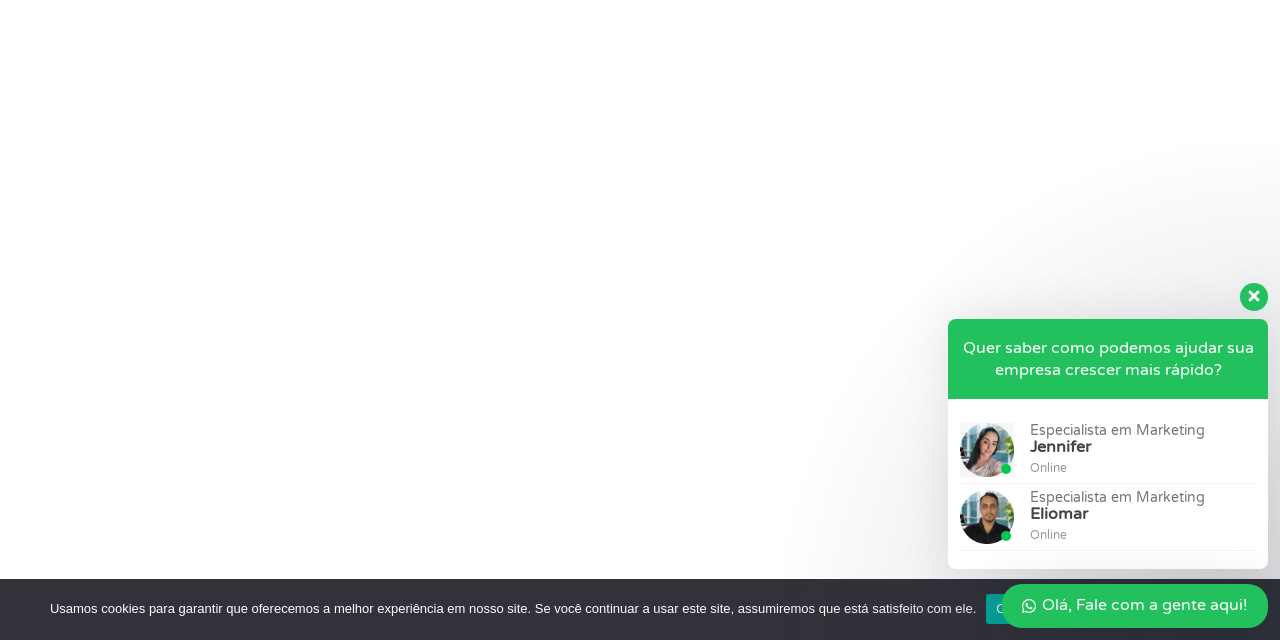Find the bounding box coordinates of the UI element according to this description: "Ok".

[0.771, 0.927, 0.8, 0.974]